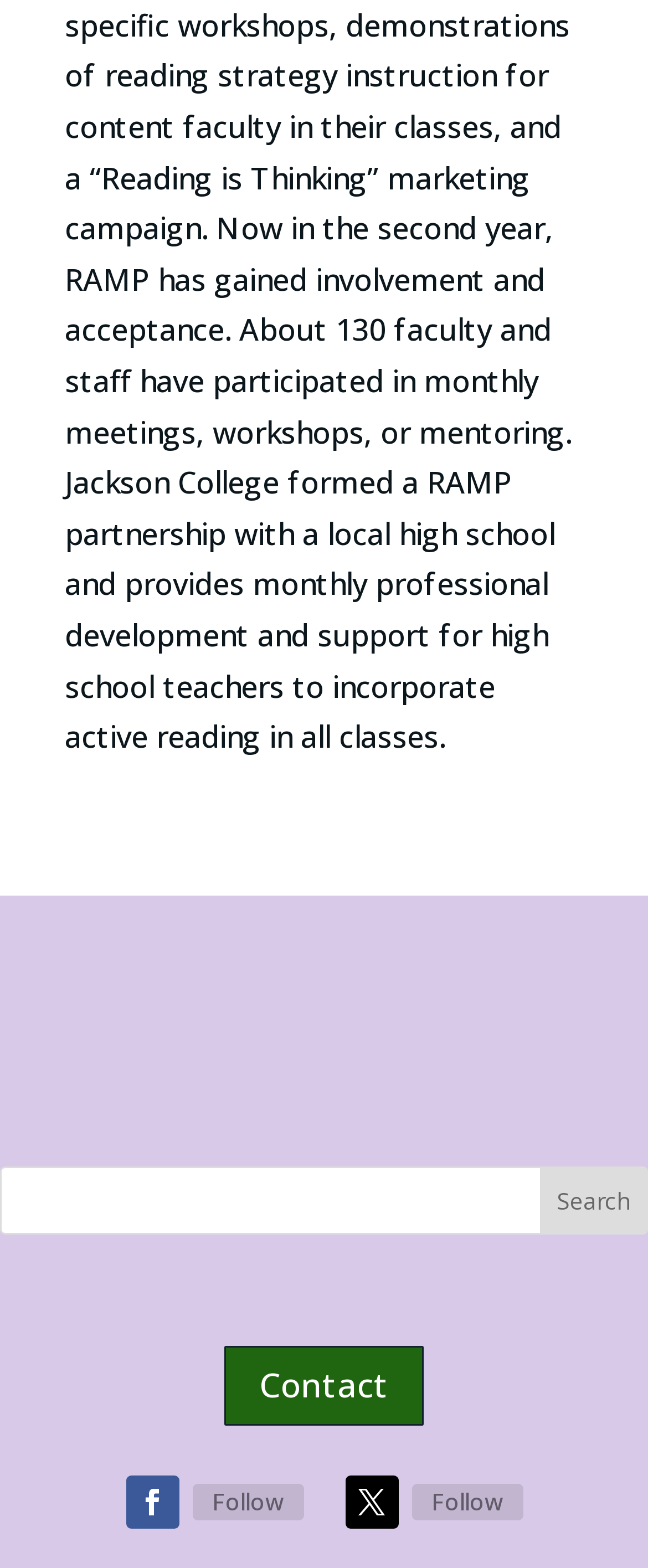Please answer the following question using a single word or phrase: 
How many links are there at the bottom of the page?

5